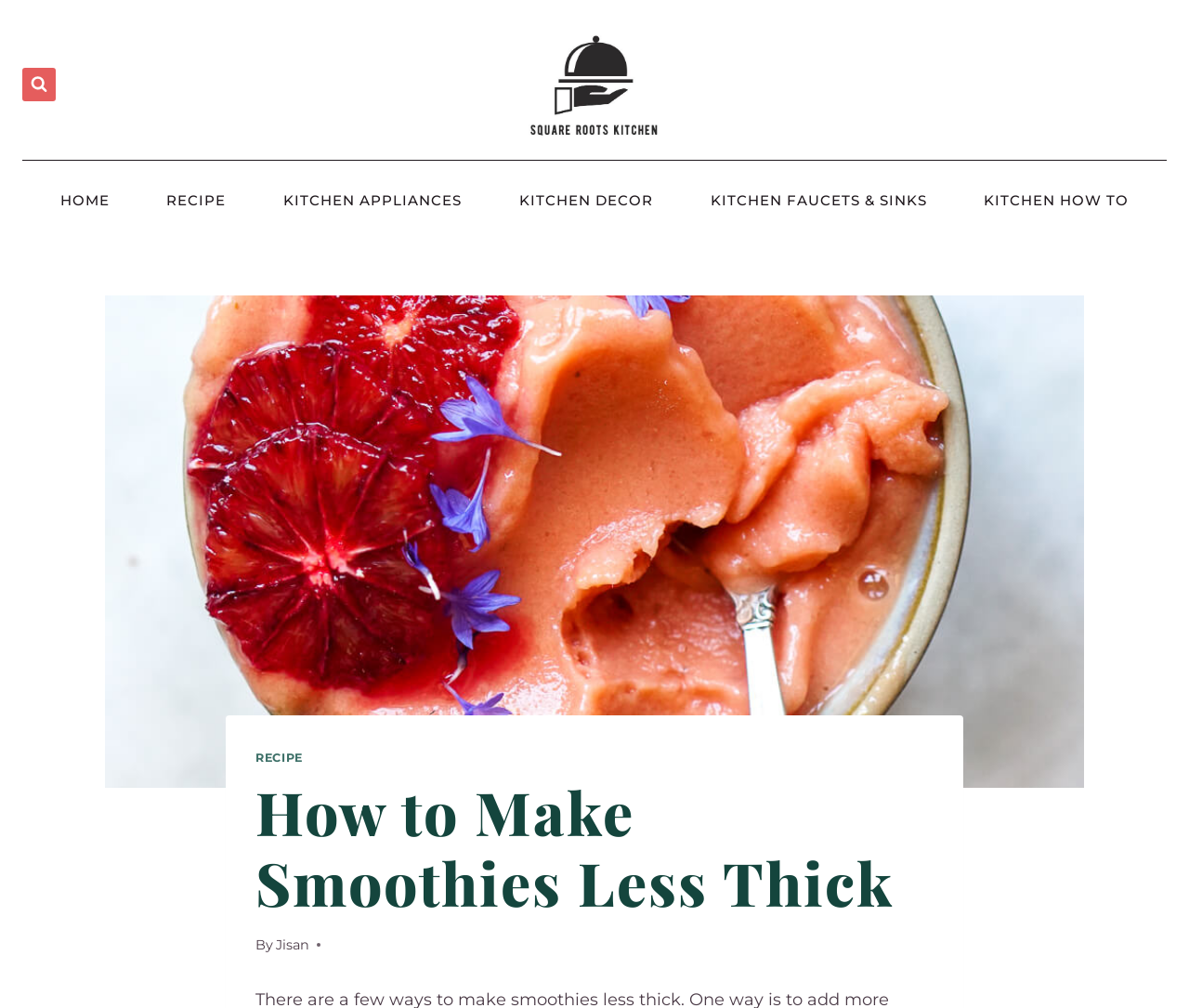Locate the primary heading on the webpage and return its text.

How to Make Smoothies Less Thick